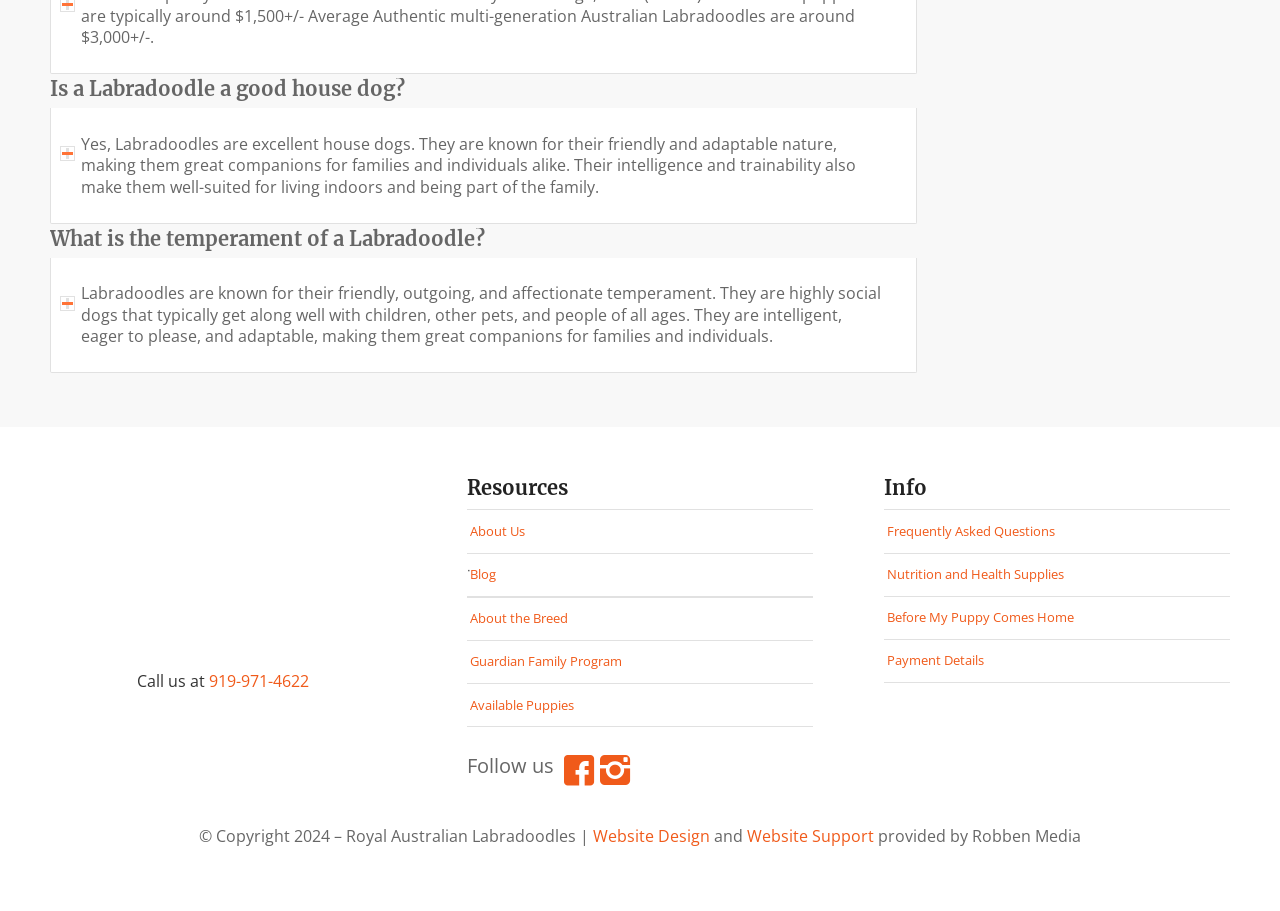Please identify the bounding box coordinates of the clickable area that will fulfill the following instruction: "View 'Frequently Asked Questions'". The coordinates should be in the format of four float numbers between 0 and 1, i.e., [left, top, right, bottom].

[0.691, 0.56, 0.961, 0.606]